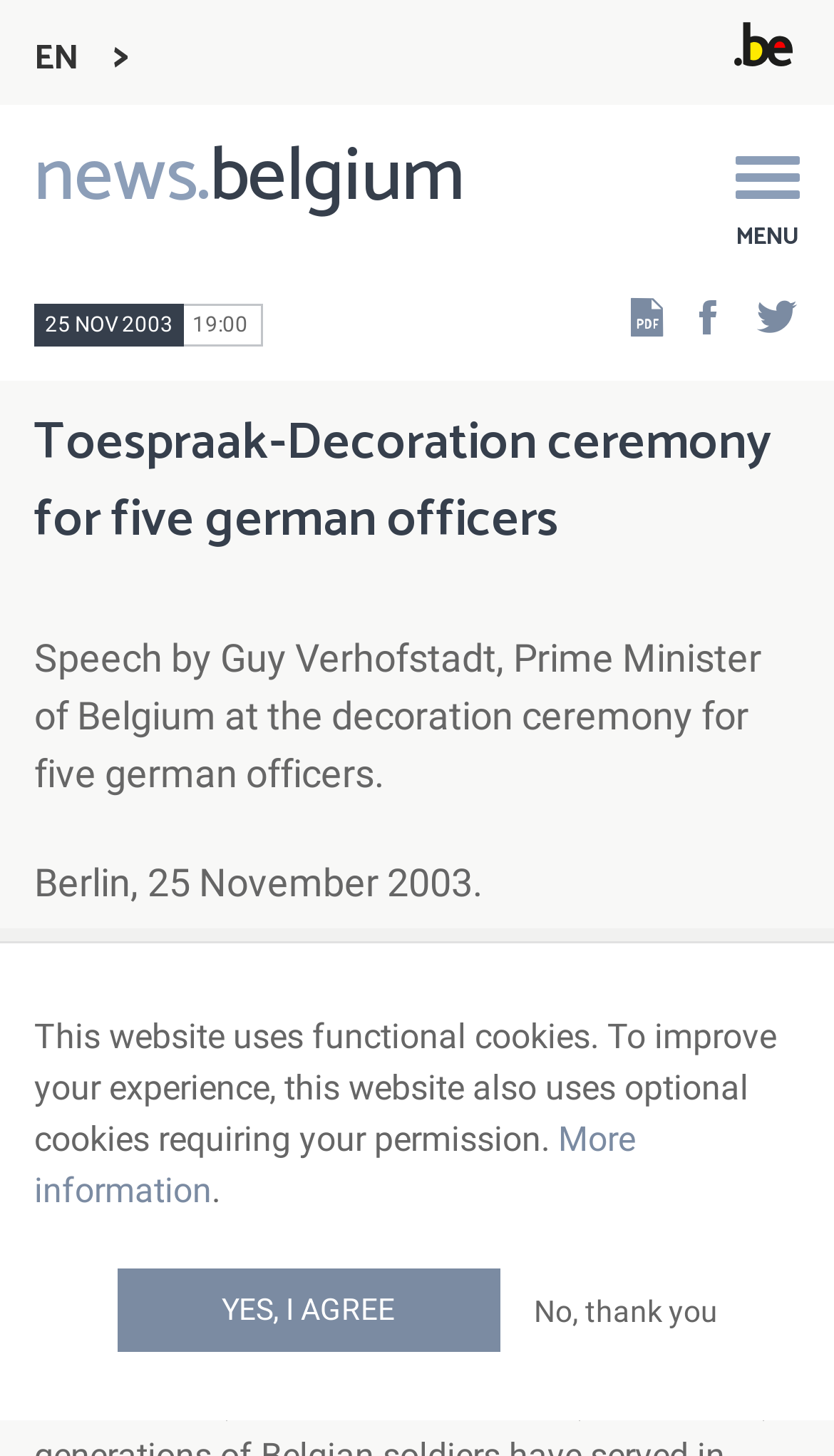What is the role of Guy Verhofstadt?
Using the screenshot, give a one-word or short phrase answer.

Prime Minister of Belgium